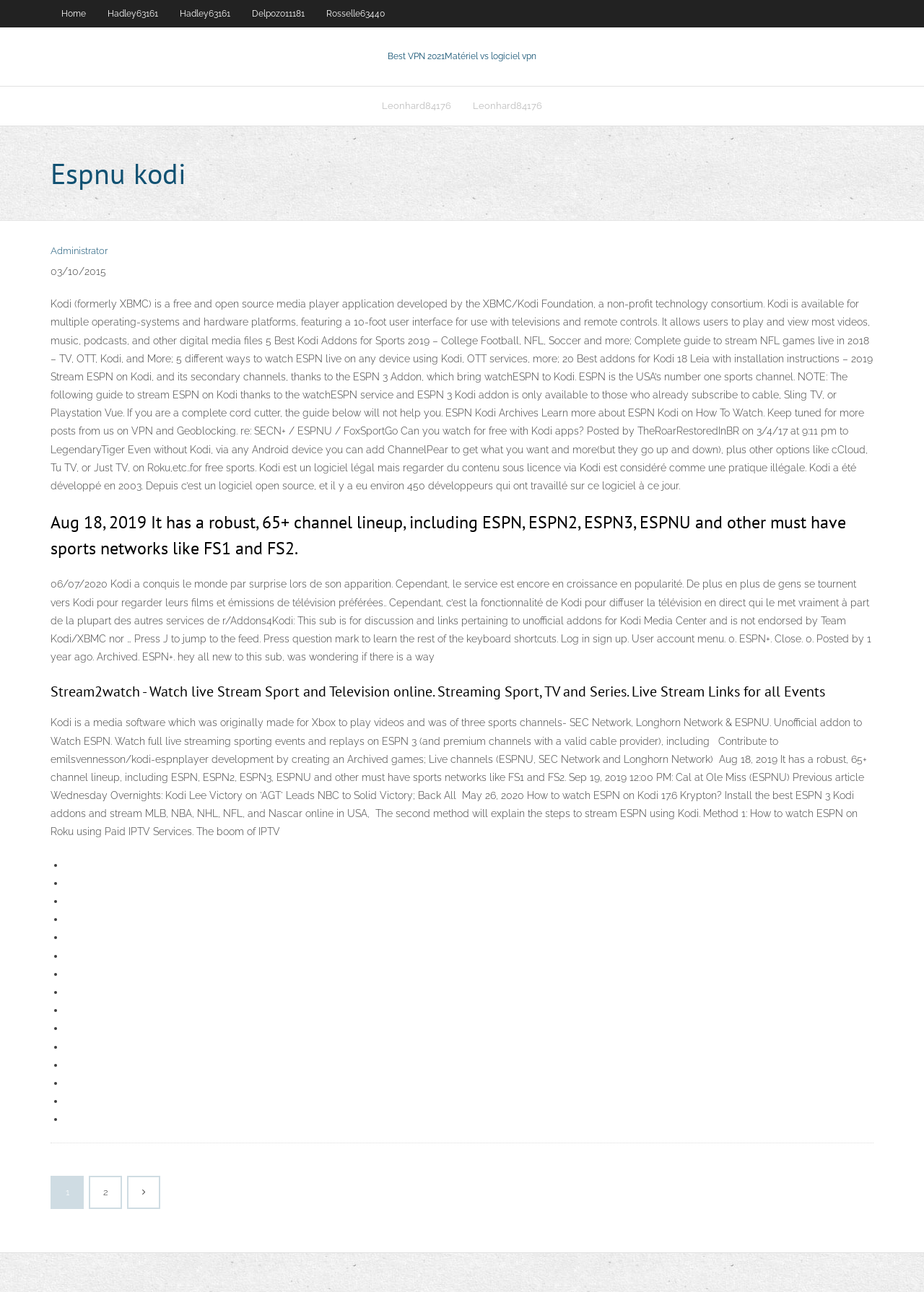What is the significance of the '10-foot user interface' mentioned on the webpage?
Answer the question with a single word or phrase, referring to the image.

For use with TVs and remote controls